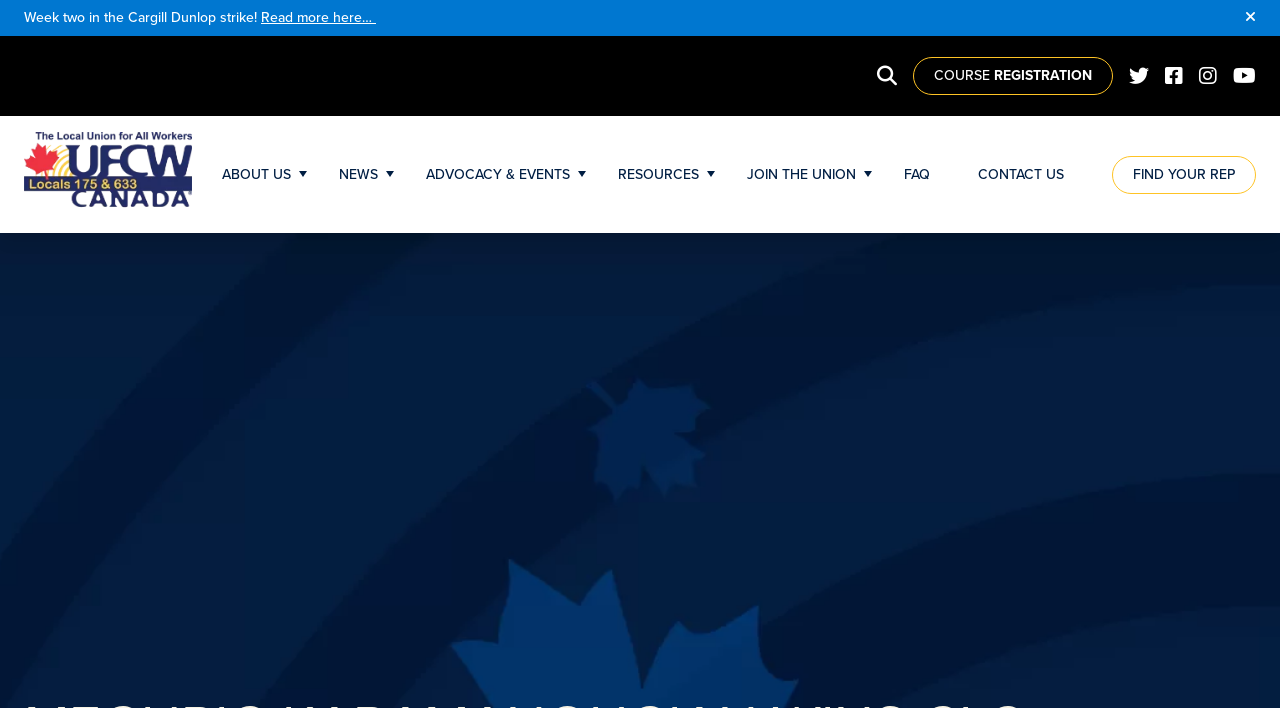Identify the bounding box coordinates of the clickable section necessary to follow the following instruction: "Learn about the course registration". The coordinates should be presented as four float numbers from 0 to 1, i.e., [left, top, right, bottom].

[0.713, 0.081, 0.87, 0.134]